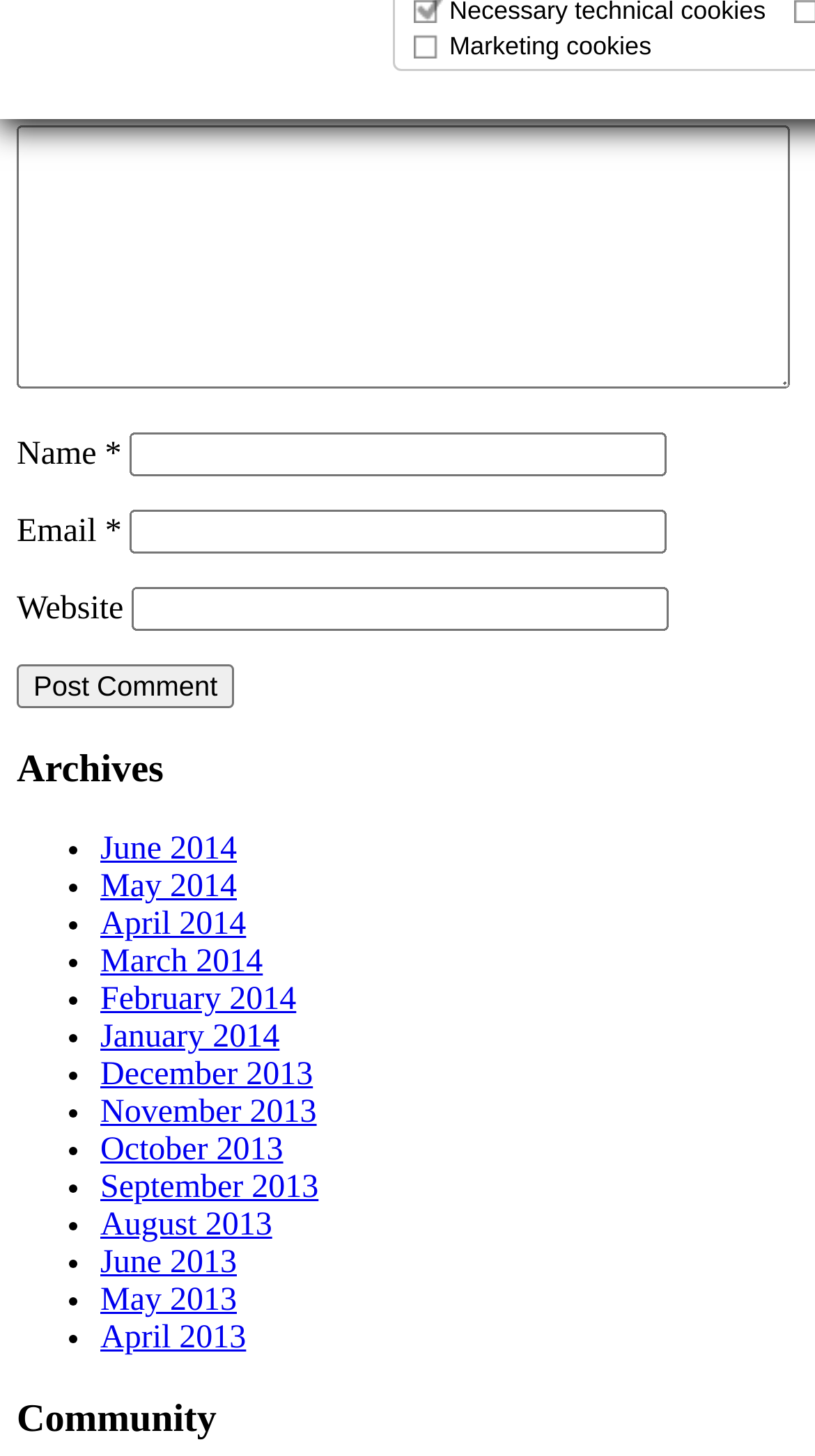Refer to the image and provide a thorough answer to this question:
What is the purpose of the checkbox?

The checkbox is labeled 'Marketing cookies' and is used to allow or disallow the display of targeted advertisements on other websites based on the user's website visits.